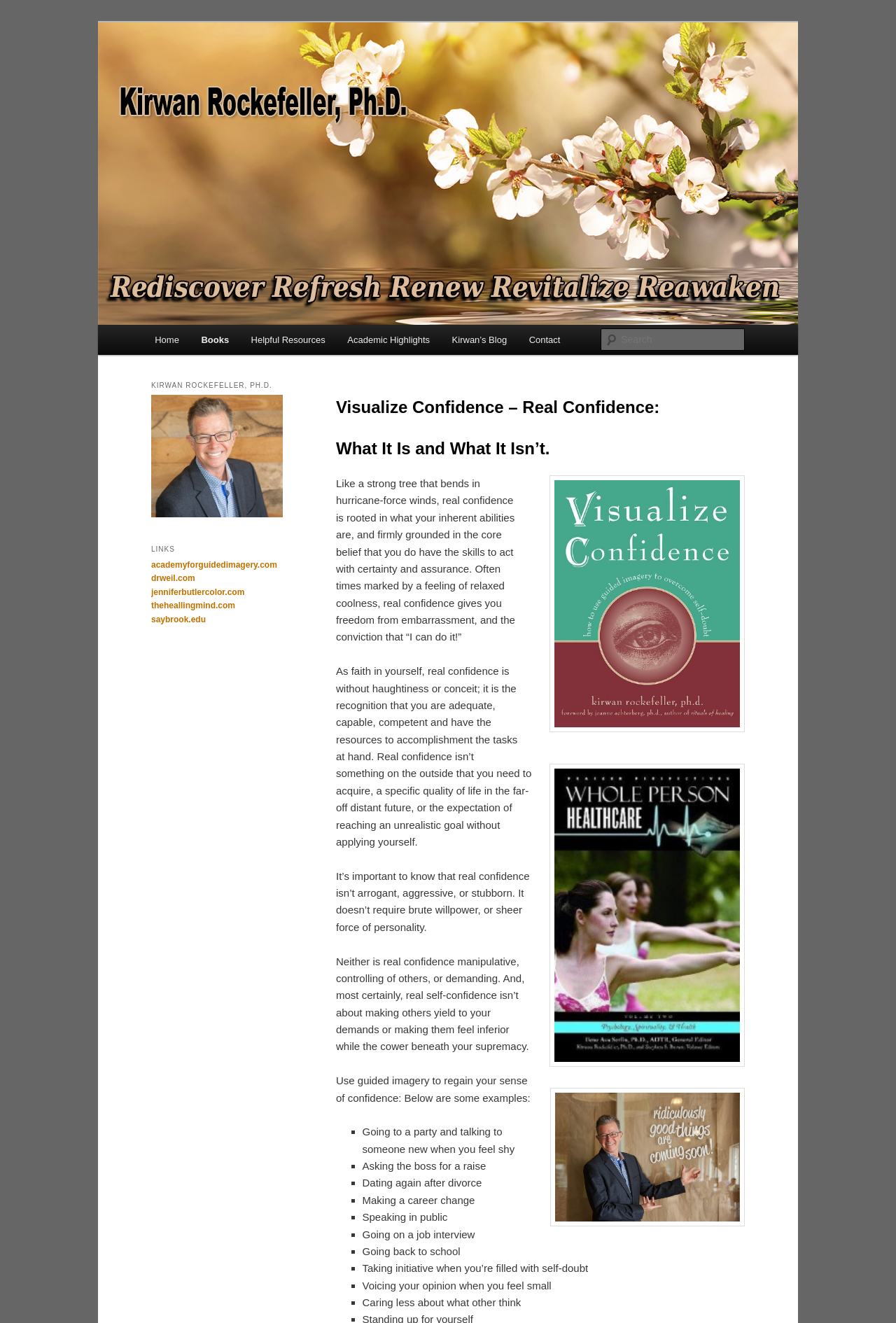Give a short answer to this question using one word or a phrase:
What is the name of the website linked to 'Academy for Guided Imagery'?

academyforguidedimagery.com